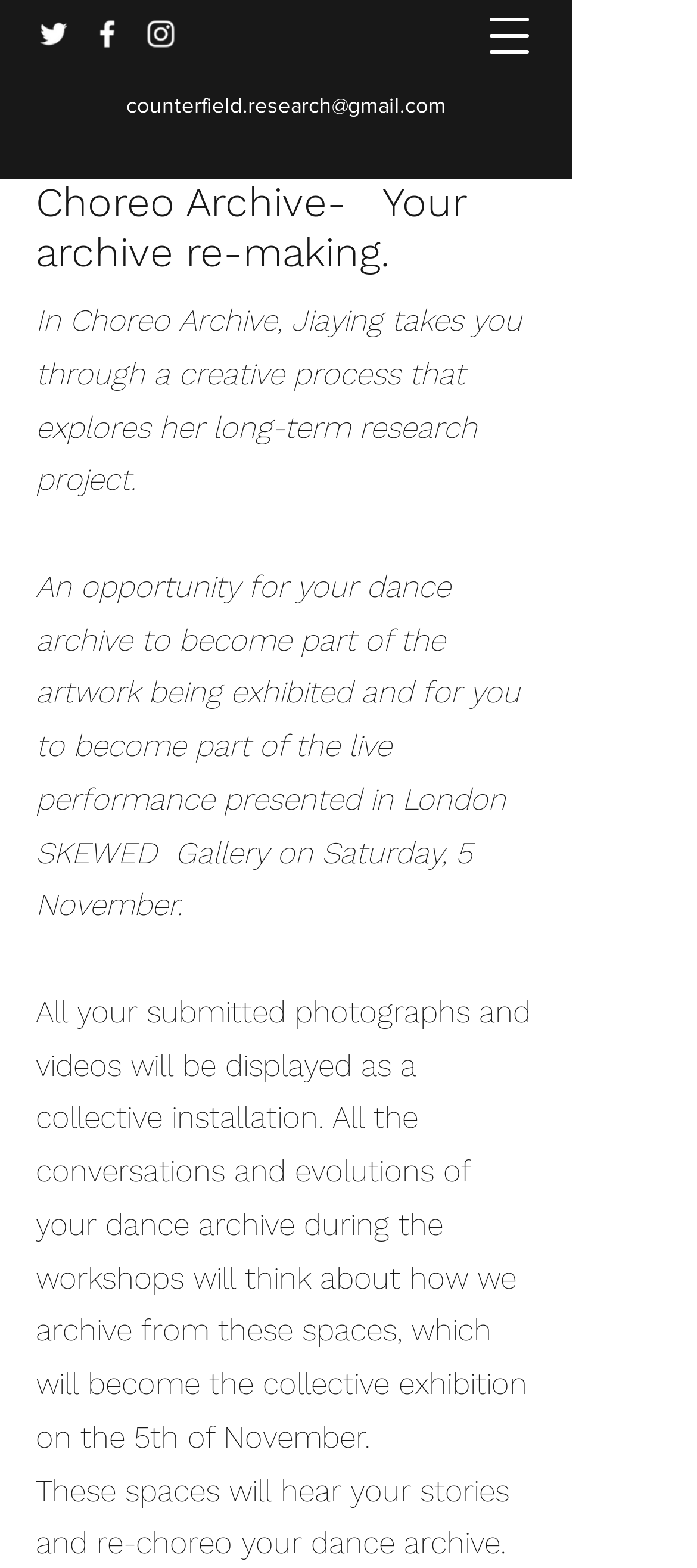Reply to the question below using a single word or brief phrase:
What is the email address provided on the webpage?

counterfield.research@gmail.com